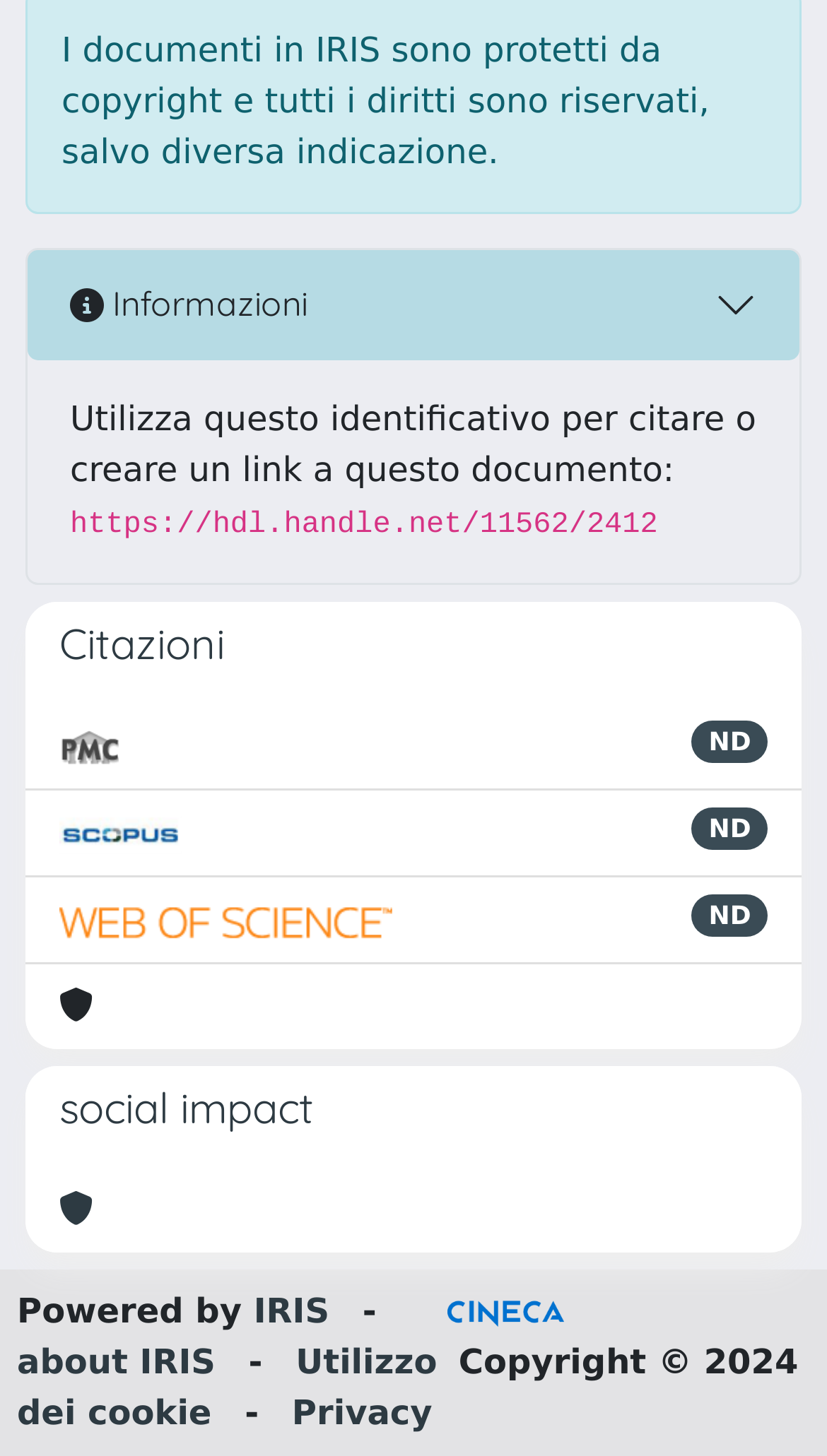What is the name of the powered-by platform?
Based on the image, give a concise answer in the form of a single word or short phrase.

IRIS